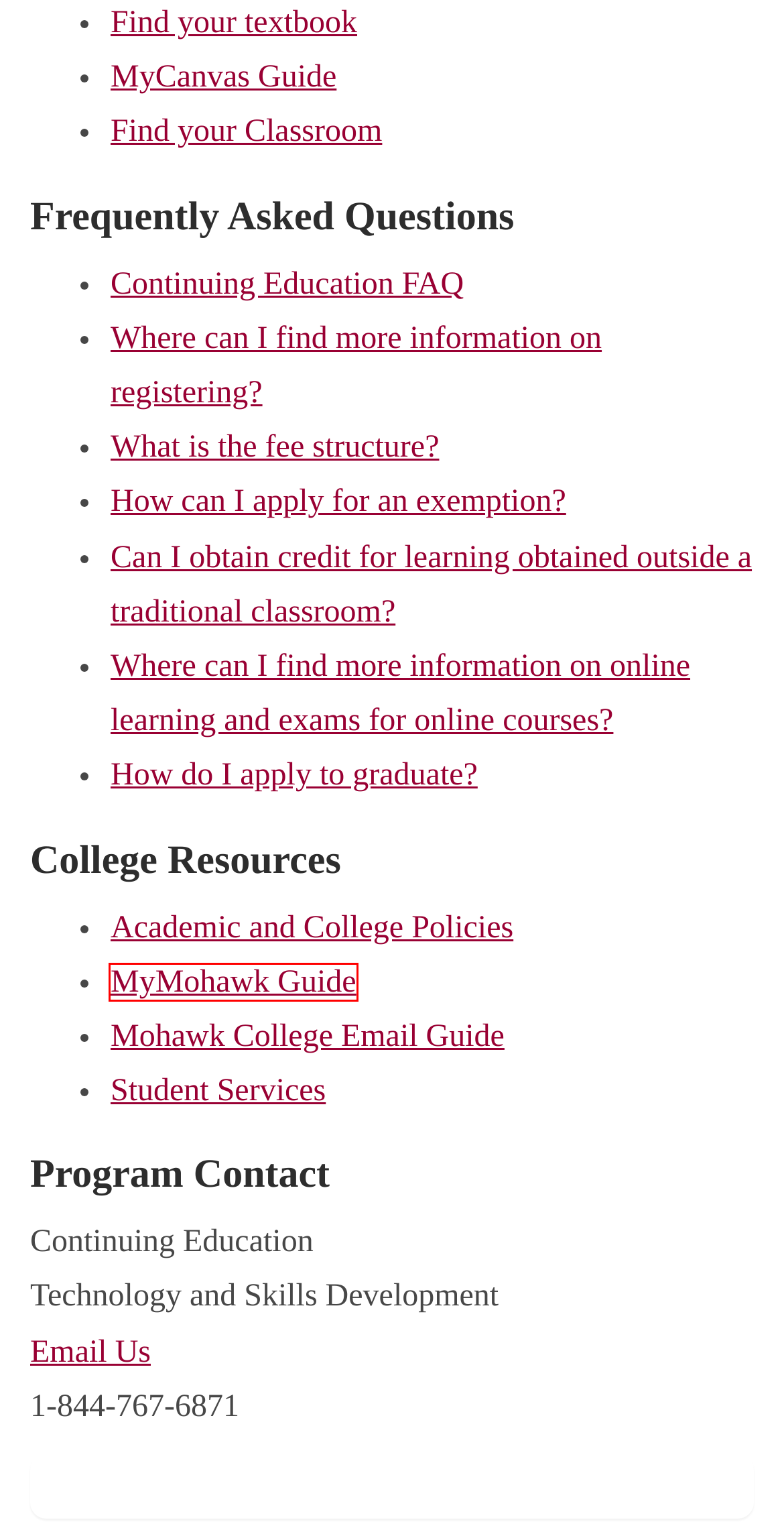Provided is a screenshot of a webpage with a red bounding box around an element. Select the most accurate webpage description for the page that appears after clicking the highlighted element. Here are the candidates:
A. Academic and College Policies | Mohawk College Continuing Education
B. How to Register | Mohawk College Continuing Education
C. Prior Learning Assessment & Recognition | Mohawk College
D. Student Services | Mohawk College Continuing Education
E. Buy Textbooks - Shop.MohawkCollege.ca
F. MyCanvas Guide: Digital Skills Toolkit
G. Continuing Education FAQ | Mohawk College
H. MyMohawk Guide: Digital Skills Toolkit

H